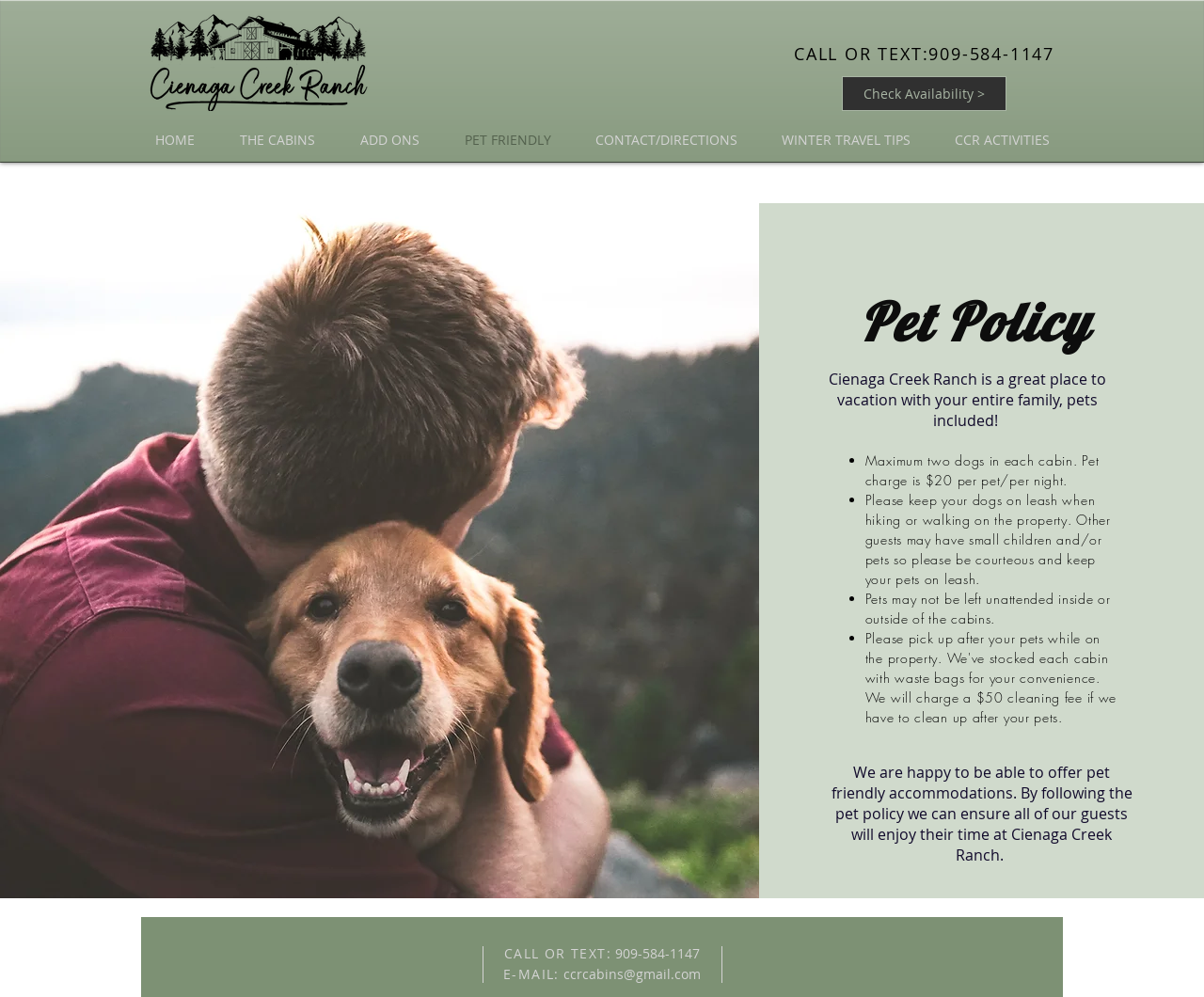What should you do with your dogs when hiking or walking on the property?
Provide a thorough and detailed answer to the question.

I found this information by reading the pet policy section, which states 'Please keep your dogs on leash when hiking or walking on the property.' This policy is listed under the 'Pet Policy' heading.